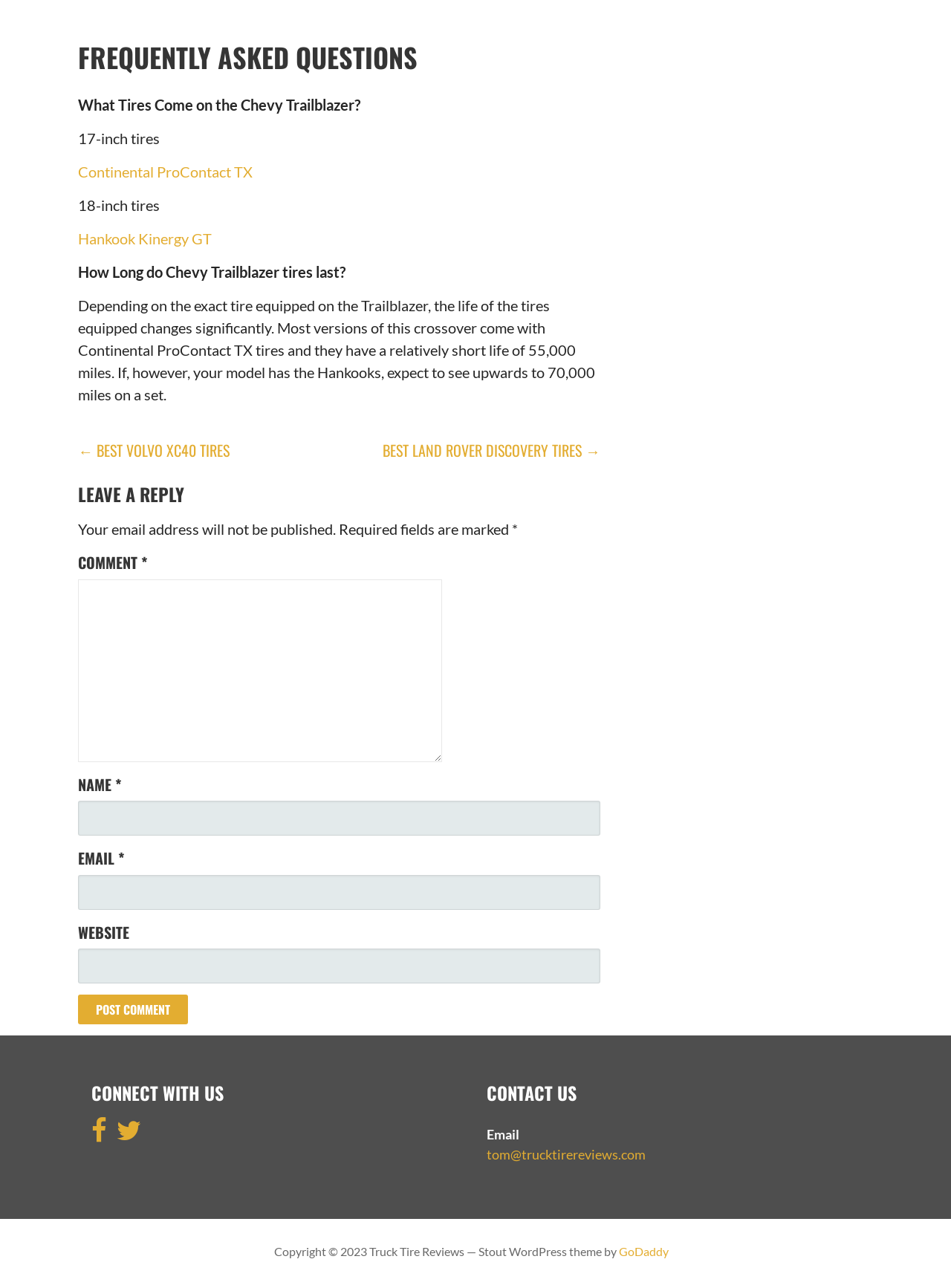What type of tires come with the Chevy Trailblazer?
We need a detailed and exhaustive answer to the question. Please elaborate.

I found the answer by looking at the StaticText elements with the text '17-inch tires' and '18-inch tires' at coordinates [0.082, 0.1, 0.168, 0.114] and [0.082, 0.152, 0.168, 0.166] respectively. These elements are located near the question 'What Tires Come on the Chevy Trailblazer?' at coordinates [0.082, 0.074, 0.379, 0.088].